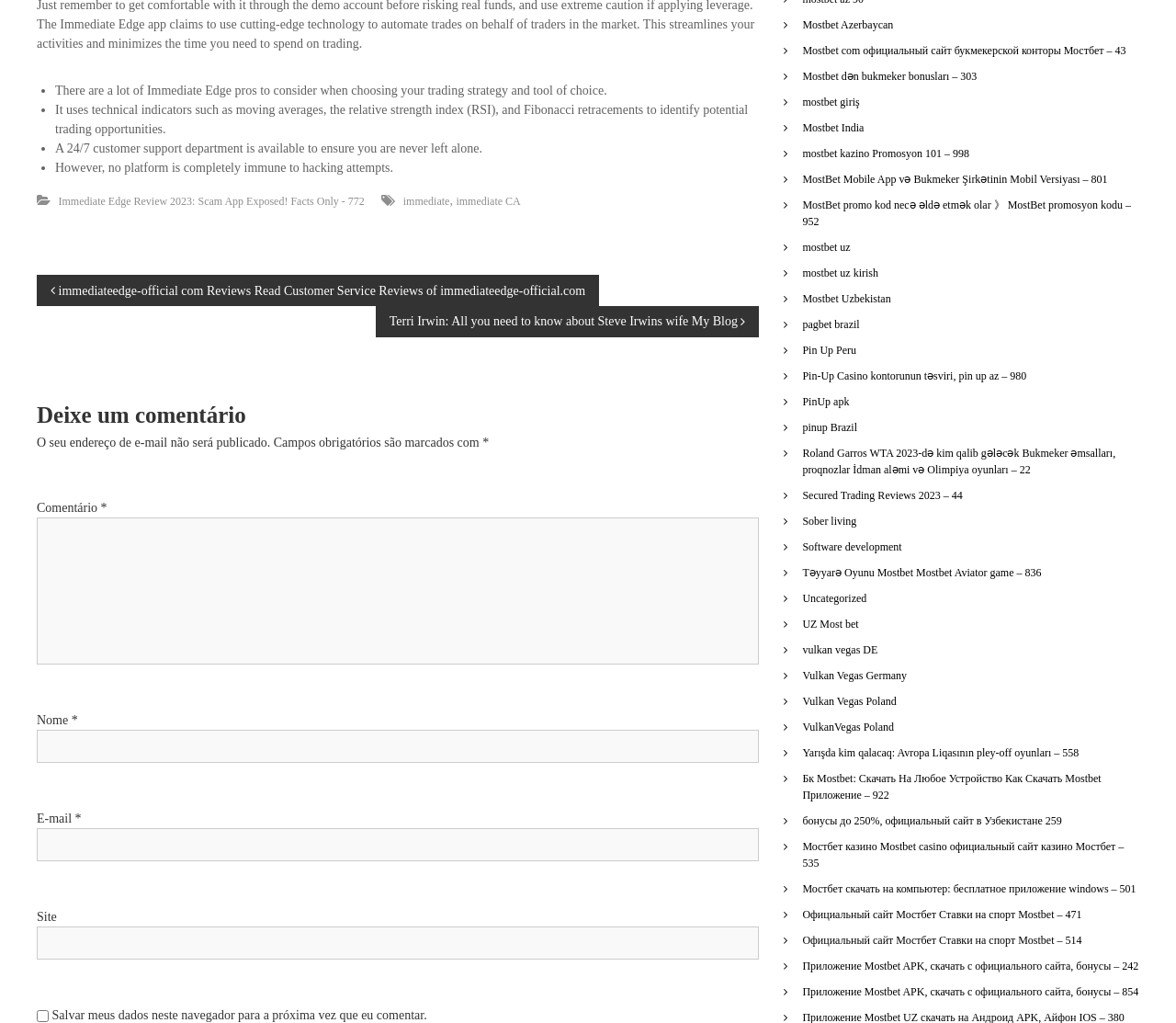Can you find the bounding box coordinates for the UI element given this description: "Vulkan Vegas Germany"? Provide the coordinates as four float numbers between 0 and 1: [left, top, right, bottom].

[0.682, 0.654, 0.771, 0.666]